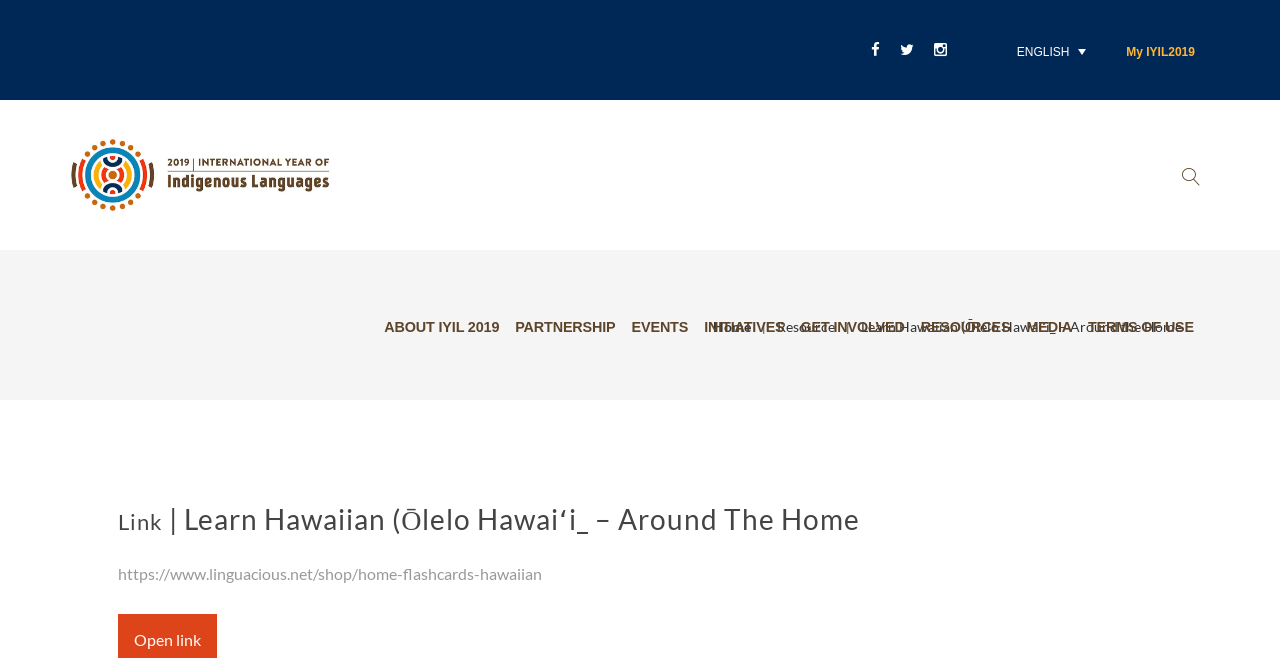What is the main topic of the webpage?
Use the image to answer the question with a single word or phrase.

Learn Hawaiian